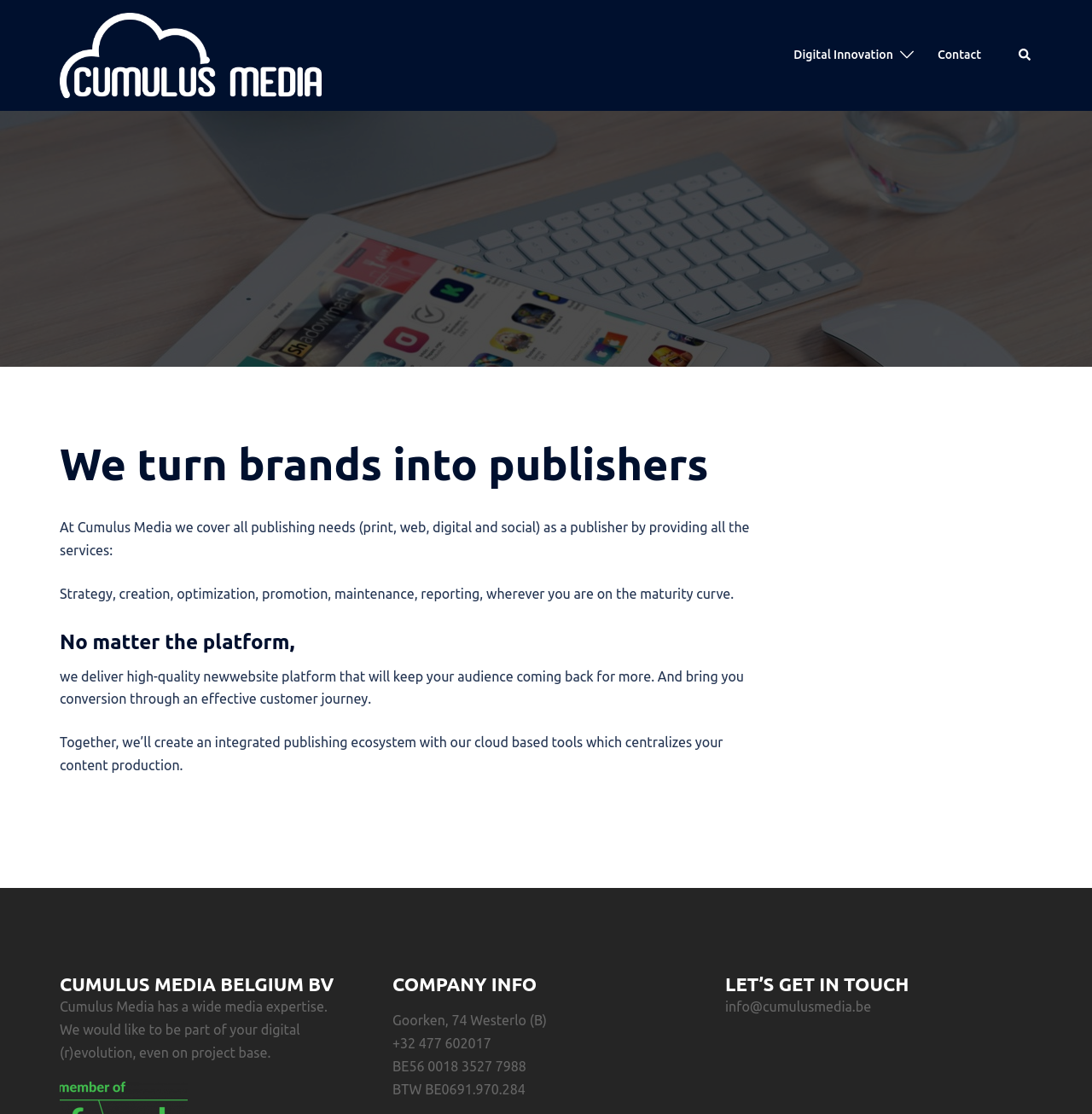Please give a one-word or short phrase response to the following question: 
What is the address of Cumulus Media?

Goorken, 74 Westerlo (B)